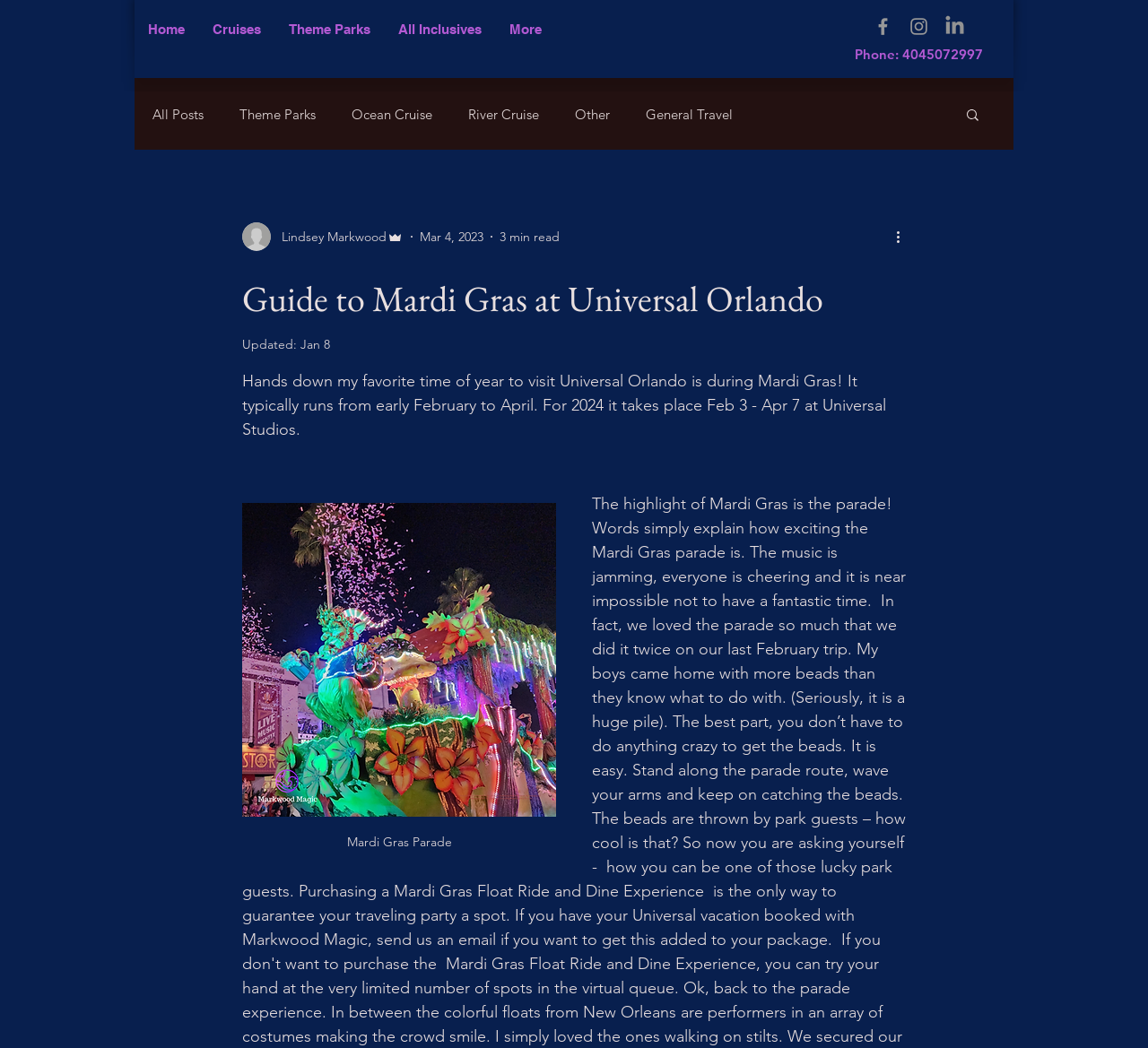Locate the bounding box of the user interface element based on this description: "More".

[0.431, 0.013, 0.484, 0.043]